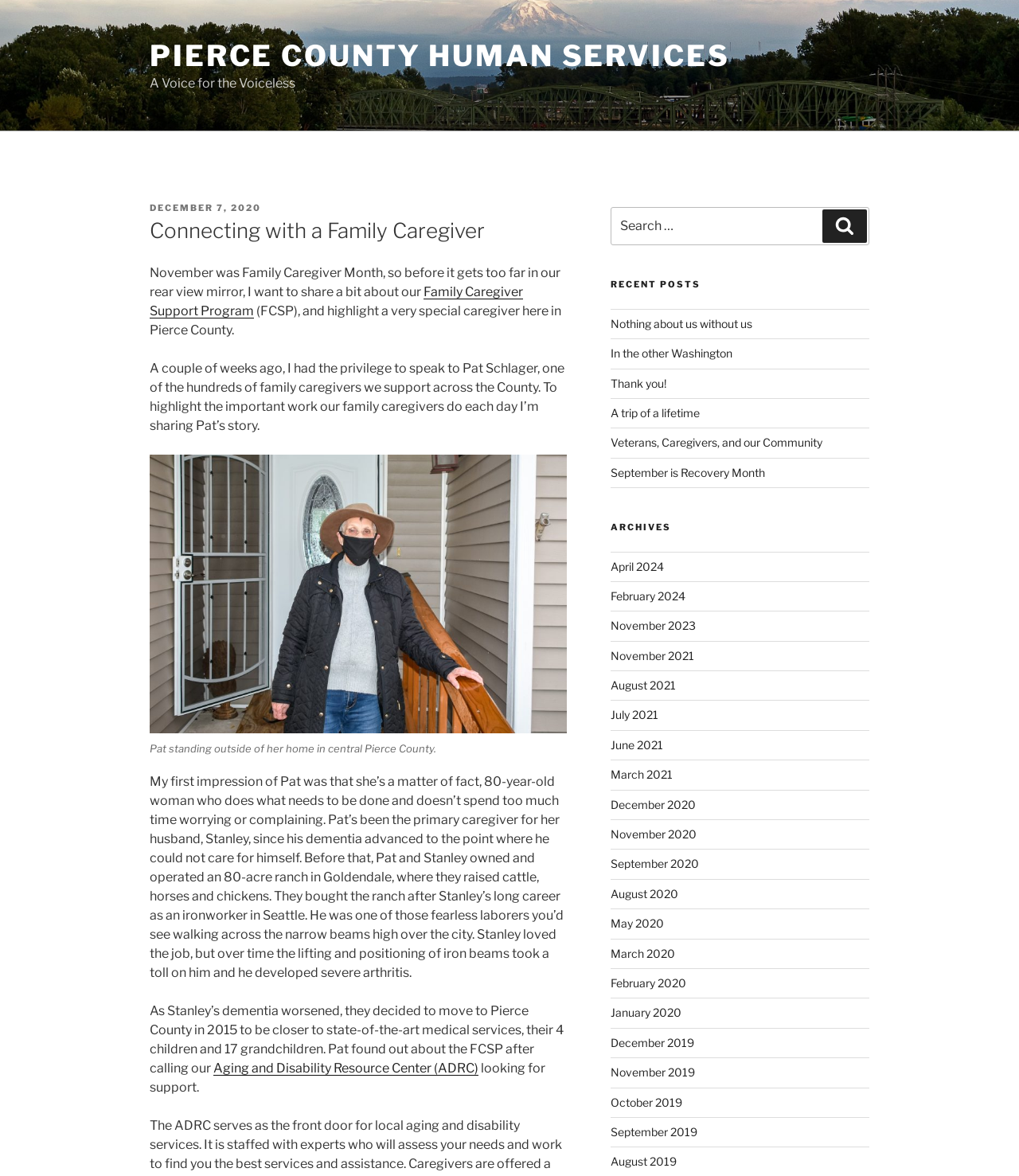What is the main heading displayed on the webpage? Please provide the text.

Connecting with a Family Caregiver